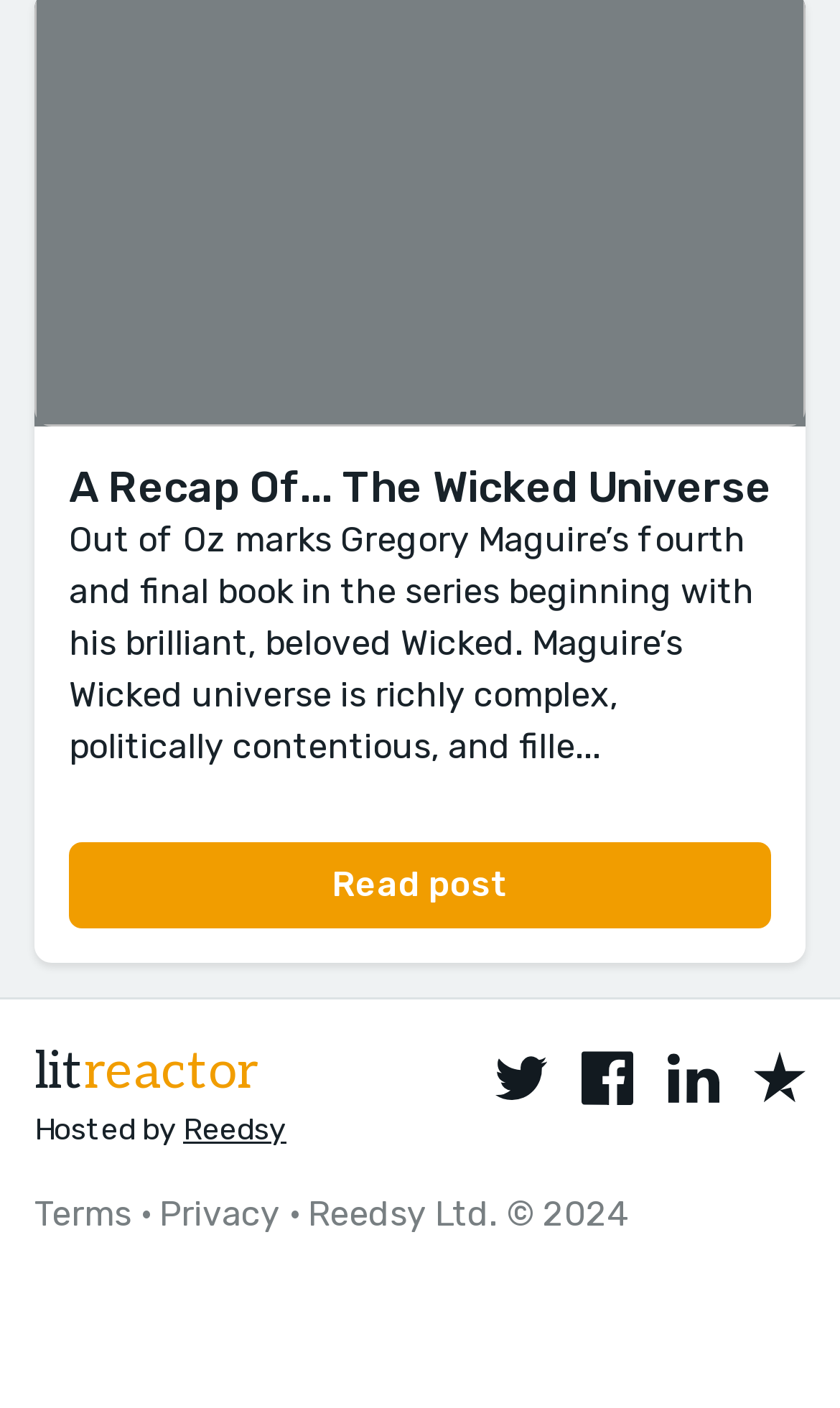Please identify the bounding box coordinates of the element that needs to be clicked to execute the following command: "Check Terms". Provide the bounding box using four float numbers between 0 and 1, formatted as [left, top, right, bottom].

[0.041, 0.847, 0.156, 0.876]